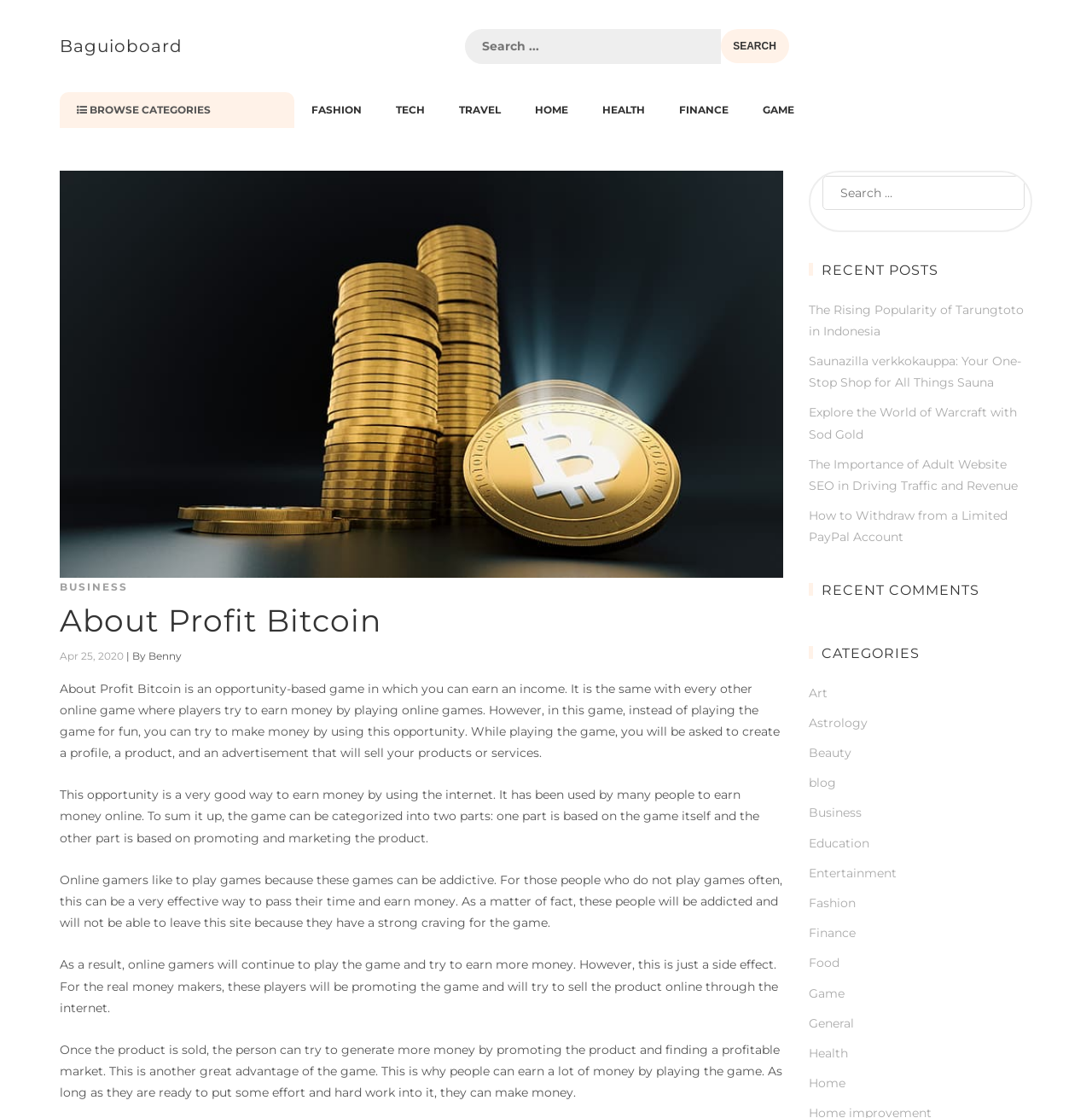Explain the webpage in detail, including its primary components.

The webpage is about Profit Bitcoin, a game that allows players to earn an income. At the top, there is a link to "Baguioboard" and a search bar with a placeholder text "Search...". Below the search bar, there is a heading "BROWSE CATEGORIES" followed by a row of links to various categories such as "FASHION", "TECH", "TRAVEL", and more.

On the left side of the page, there is a section dedicated to the game "About Profit Bitcoin". It has a heading with the same name, followed by a paragraph of text that describes the game as an opportunity-based game where players can earn an income. The text explains that the game involves creating a profile, a product, and an advertisement to sell products or services.

Below the game description, there are several paragraphs of text that discuss the benefits of playing the game, including the potential to earn money and the addictive nature of the game. The text also explains that players can promote the game and sell products online to earn more money.

On the right side of the page, there is a section with a search bar and a heading "RECENT POSTS". Below the heading, there are several links to recent posts with titles such as "The Rising Popularity of Tarungtoto in Indonesia" and "Explore the World of Warcraft with Sod Gold". Further down, there is a section with a heading "RECENT COMMENTS" and another section with a heading "CATEGORIES" that lists various categories such as "Art", "Astrology", "Beauty", and more.

Overall, the webpage appears to be a blog or informational website that provides information about the game "About Profit Bitcoin" and other related topics.